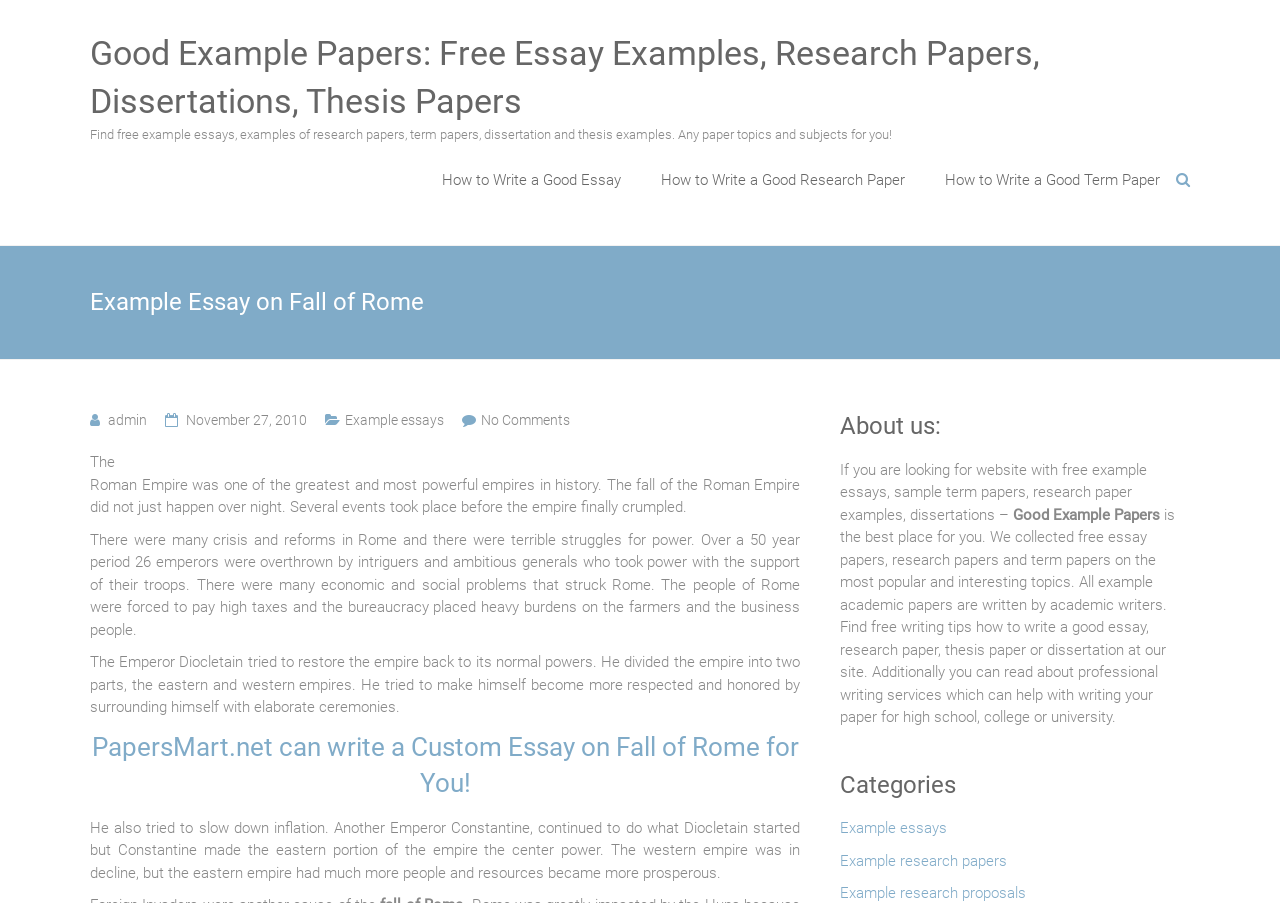Please determine the heading text of this webpage.

Example Essay on Fall of Rome